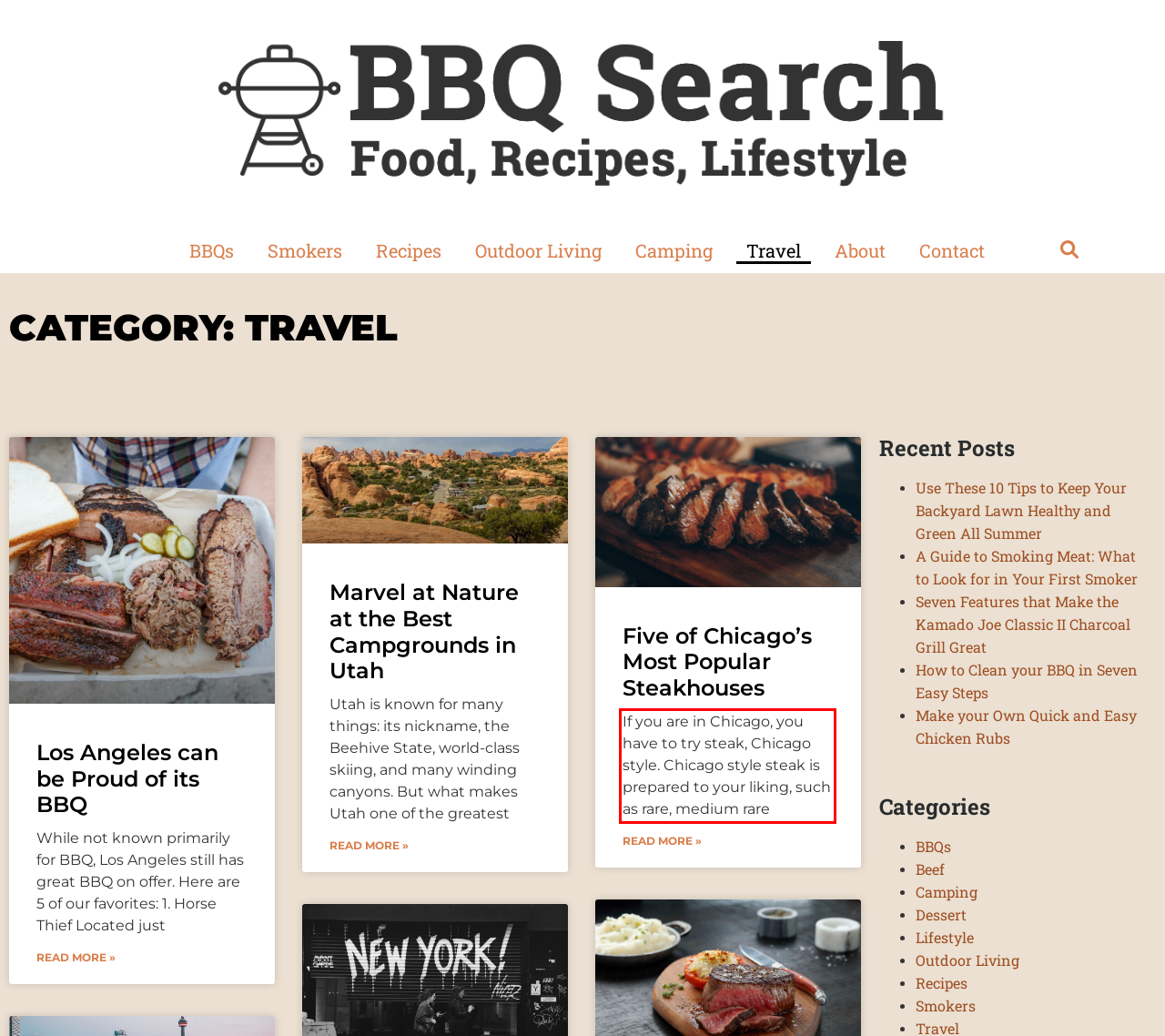Analyze the webpage screenshot and use OCR to recognize the text content in the red bounding box.

If you are in Chicago, you have to try steak, Chicago style. Chicago style steak is prepared to your liking, such as rare, medium rare